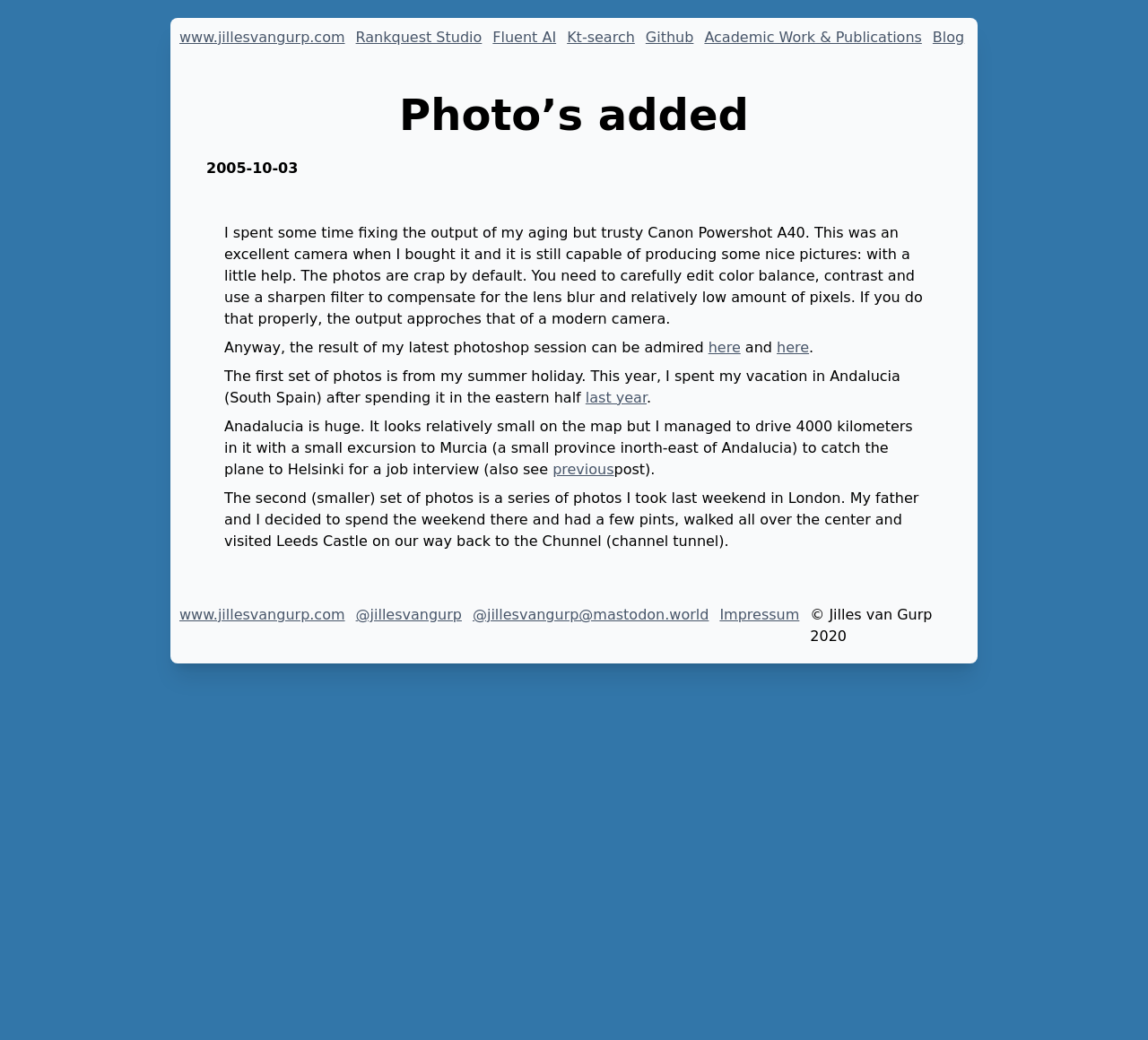Identify the bounding box coordinates of the part that should be clicked to carry out this instruction: "View the photos".

[0.617, 0.326, 0.645, 0.342]